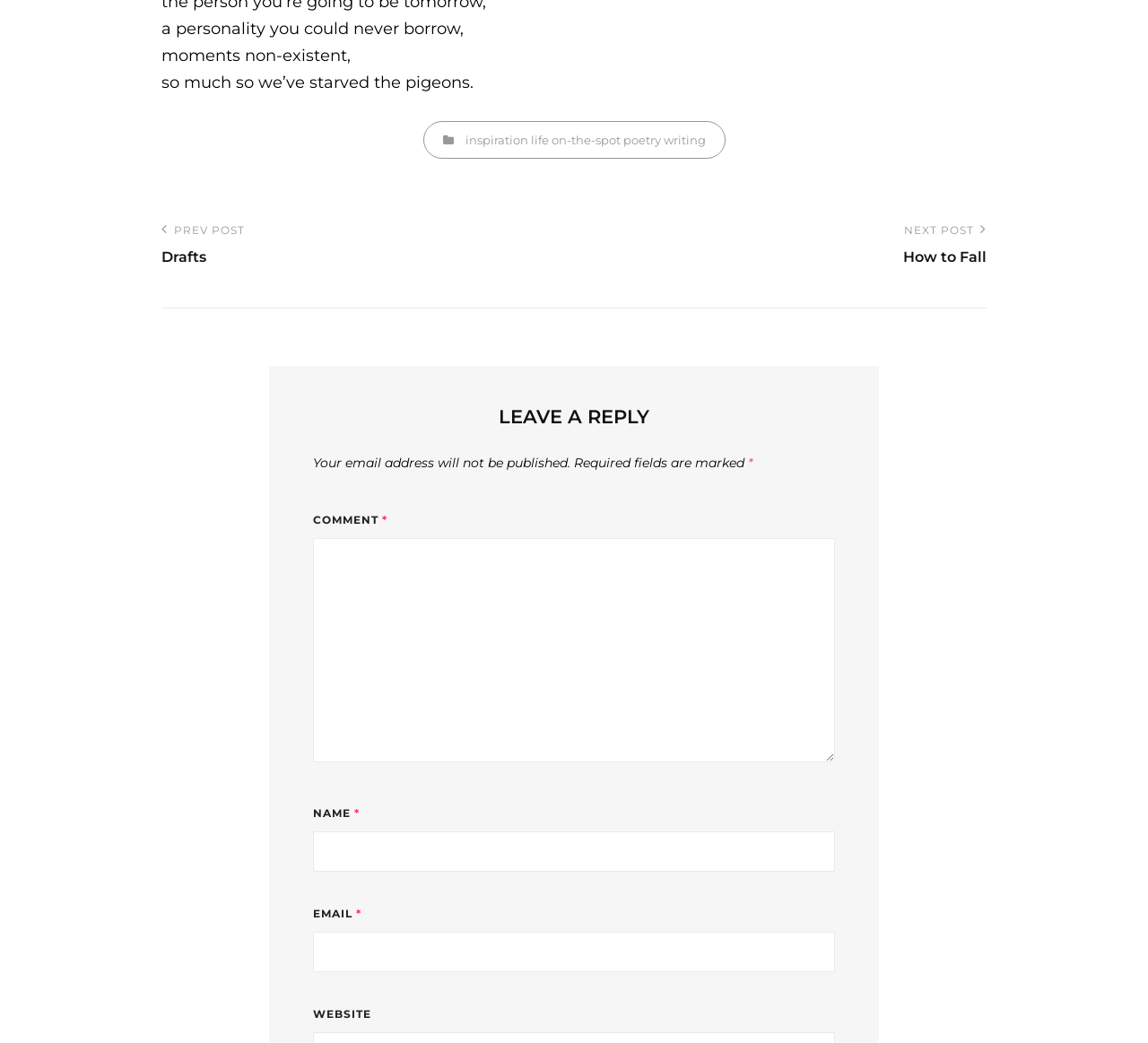Could you indicate the bounding box coordinates of the region to click in order to complete this instruction: "Get more information about the ecoop-info mailing list".

None